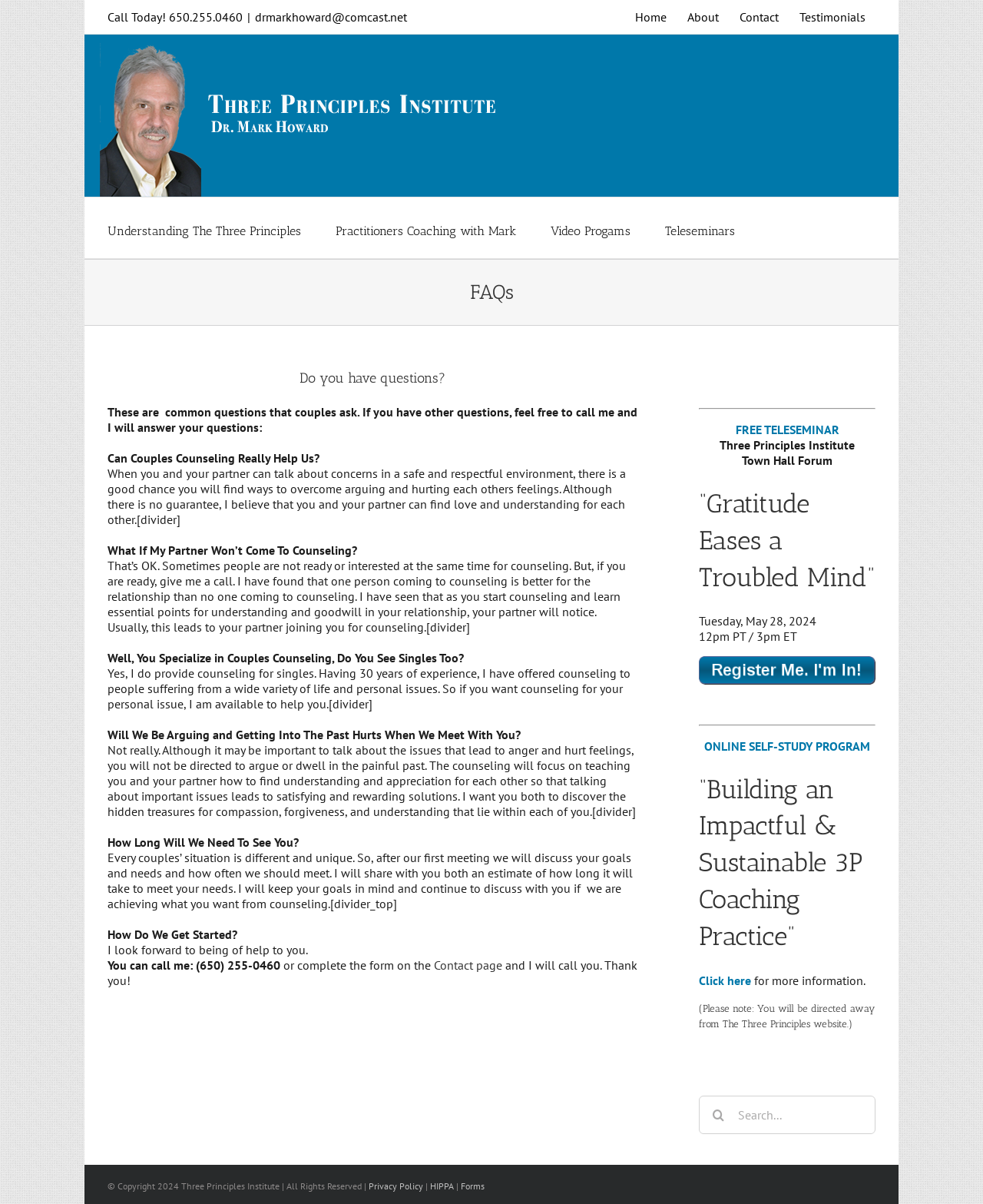What is the phone number to call for counseling?
Using the information from the image, answer the question thoroughly.

The phone number can be found at the top of the webpage, next to the 'Call Today!' text, and also at the bottom of the webpage in the 'How Do We Get Started?' section.